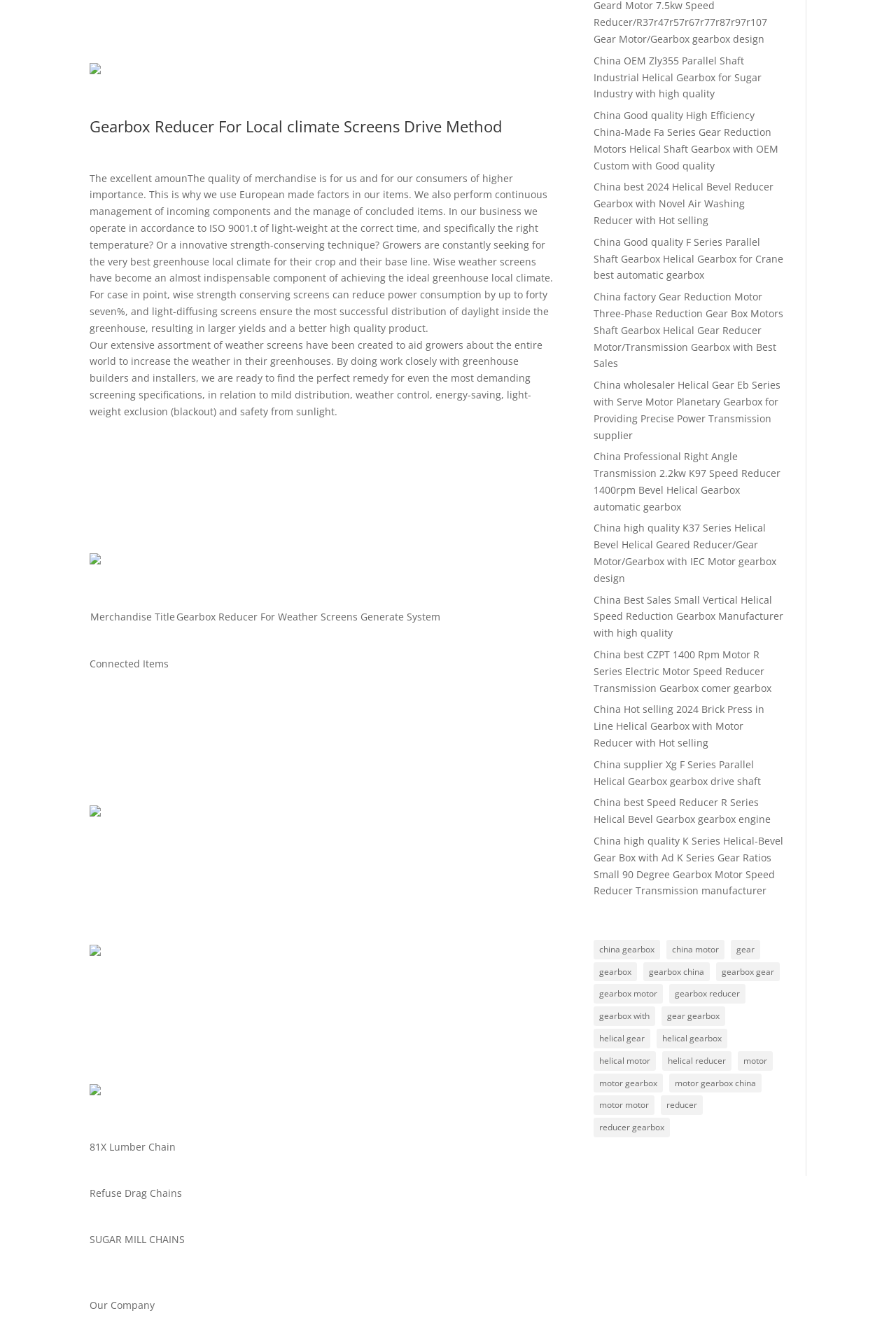Pinpoint the bounding box coordinates of the element that must be clicked to accomplish the following instruction: "Explore the related product 81X Lumber Chain". The coordinates should be in the format of four float numbers between 0 and 1, i.e., [left, top, right, bottom].

[0.1, 0.865, 0.196, 0.875]